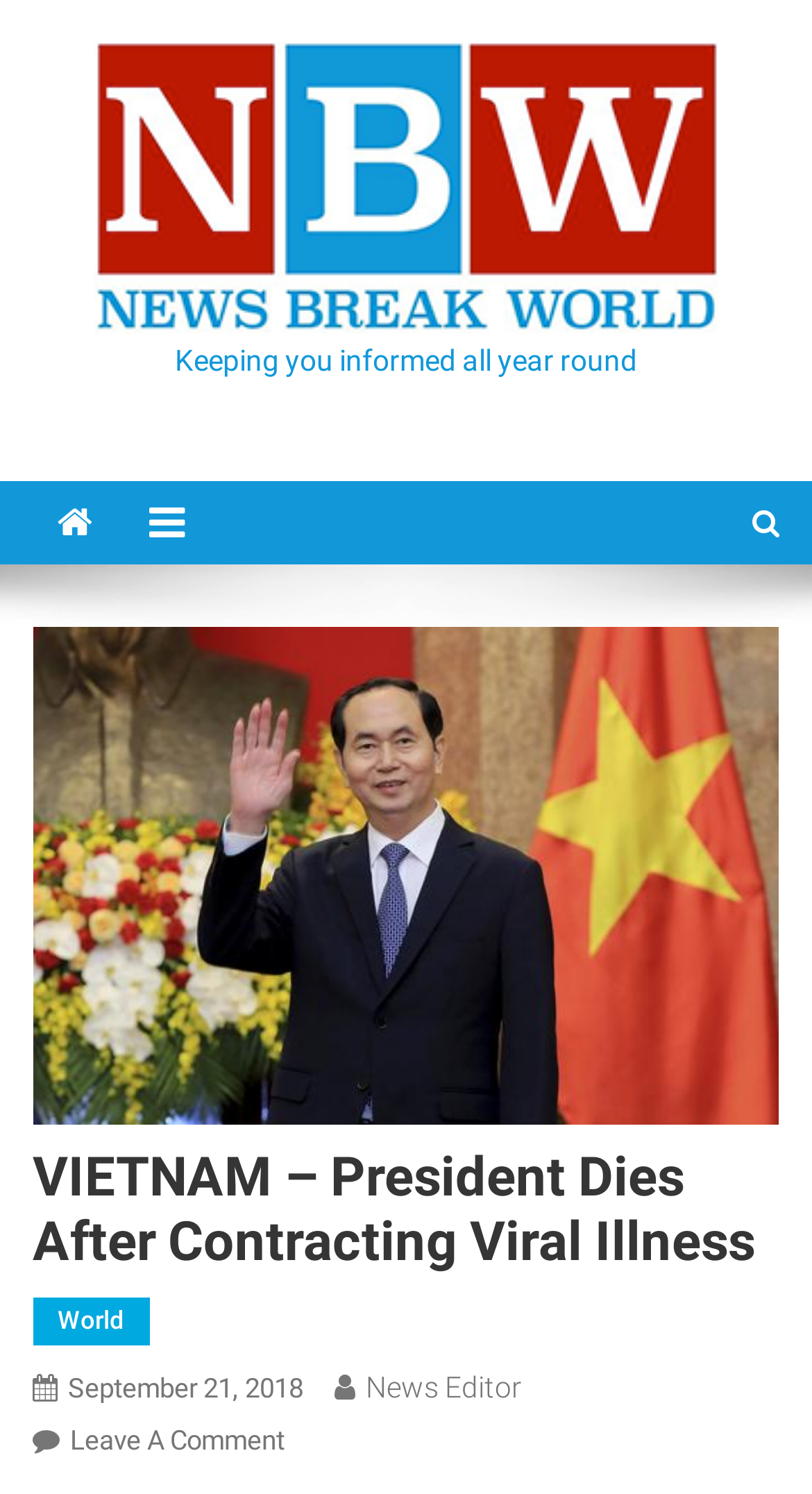Identify and extract the main heading from the webpage.

VIETNAM – President Dies After Contracting Viral Illness